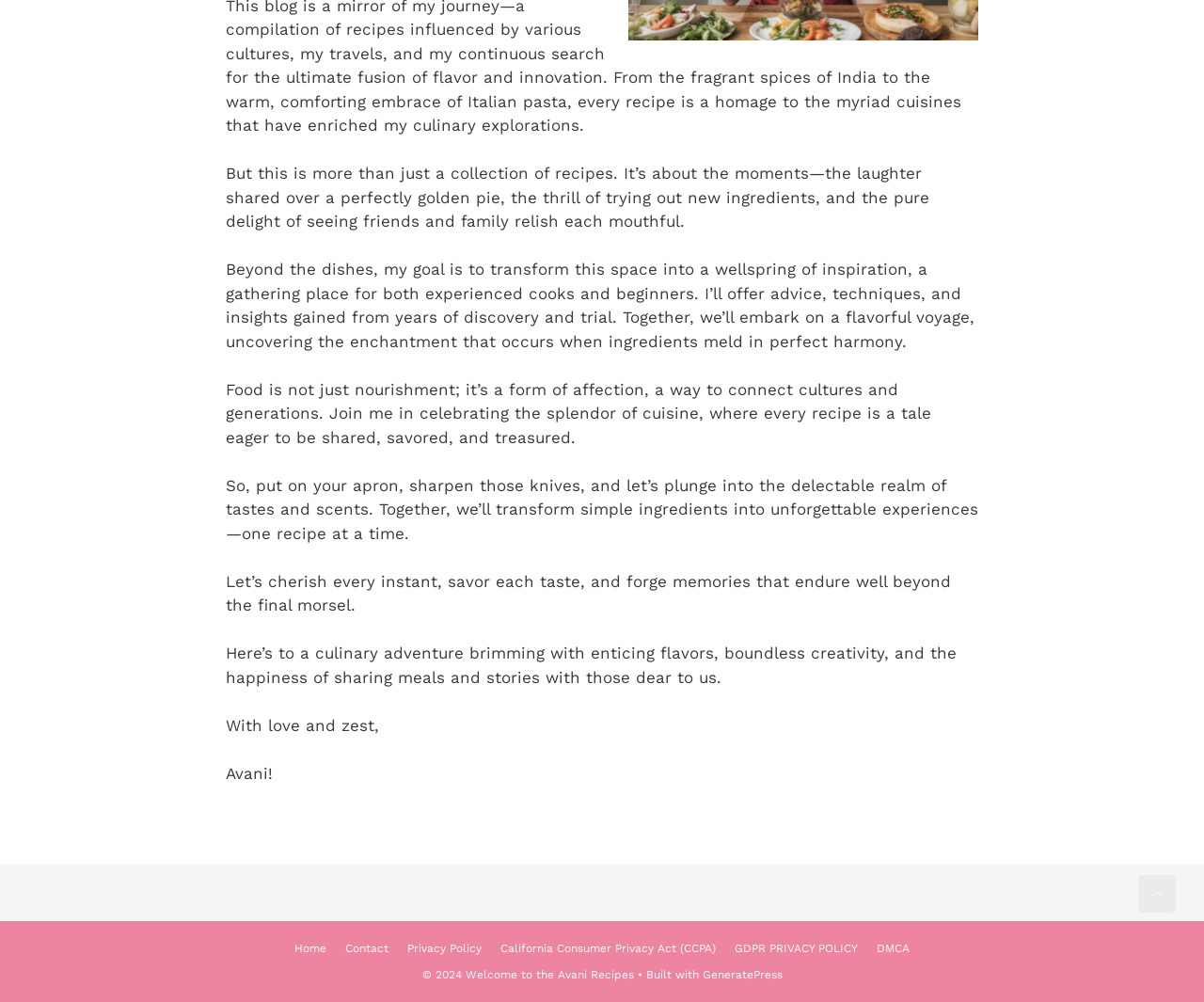Determine the bounding box coordinates of the section I need to click to execute the following instruction: "View CODE4LIB Archives". Provide the coordinates as four float numbers between 0 and 1, i.e., [left, top, right, bottom].

None